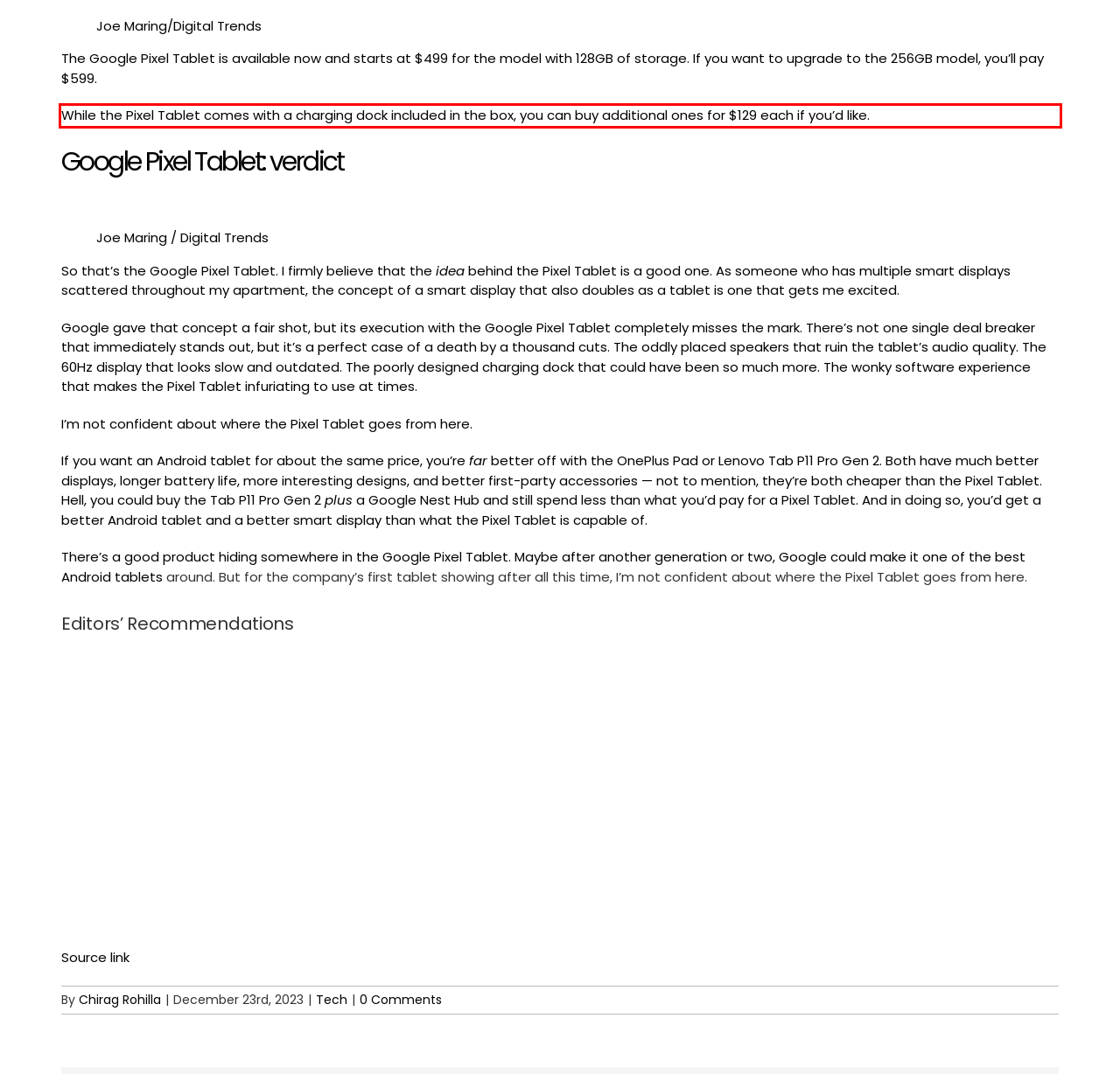Please identify and extract the text content from the UI element encased in a red bounding box on the provided webpage screenshot.

While the Pixel Tablet comes with a charging dock included in the box, you can buy additional ones for $129 each if you’d like.